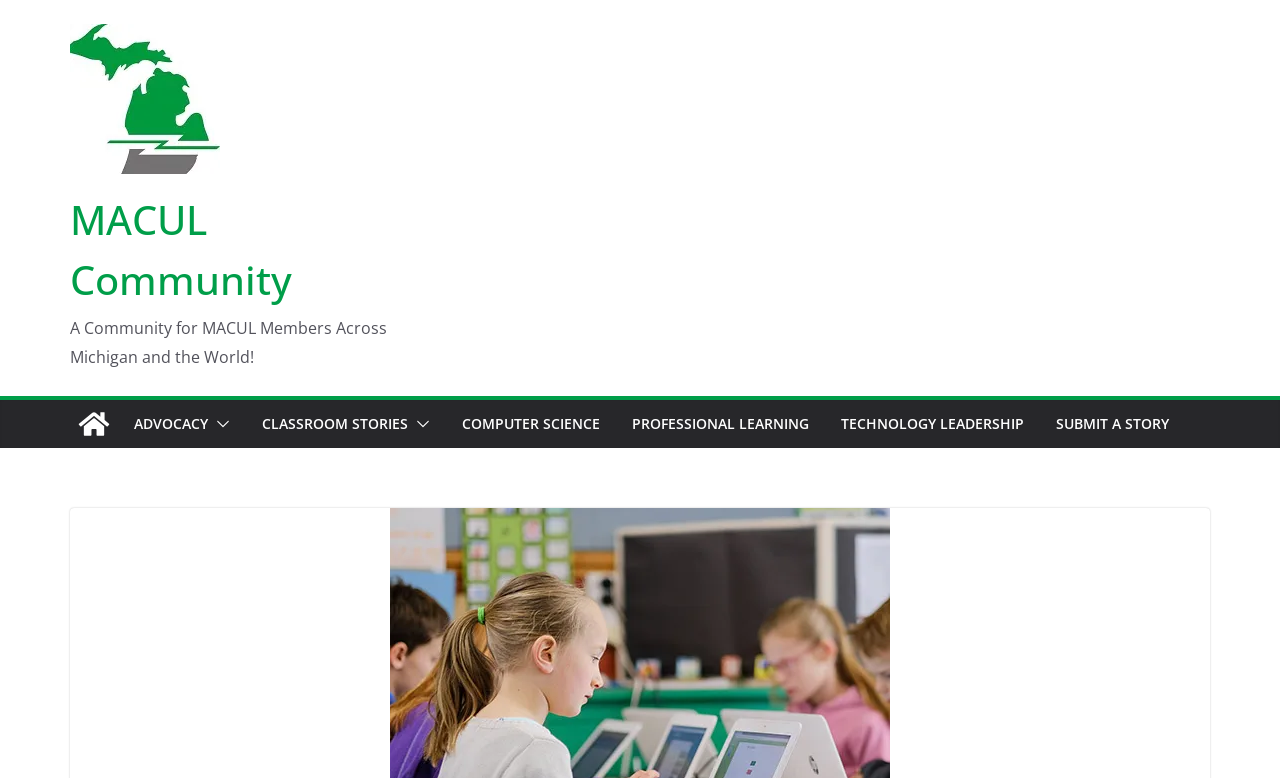Please answer the following question using a single word or phrase: 
What is the first link in the top navigation bar?

ADVOCACY